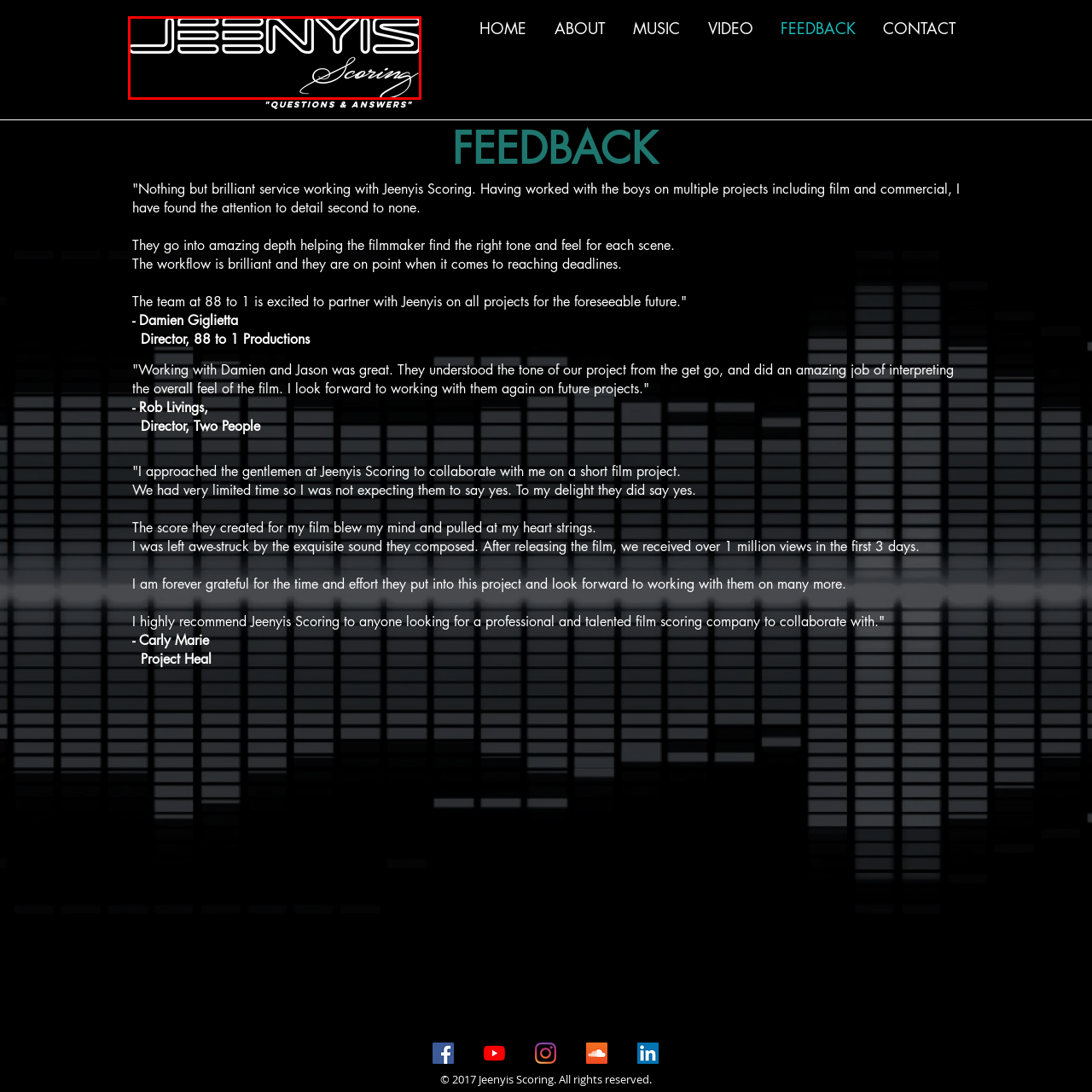Detail the visual elements present in the red-framed section of the image.

The image features the logo of "Jeenyis Scoring," characterized by a modern design. The name "JEENYIS" is displayed prominently in bold, stylized letters, conveying a sense of professionalism and creativity. Below, the word "Scoring" is inscribed in a graceful script font, adding an artistic touch to the overall branding. This logo represents Jeenyis Scoring, a company known for its exceptional film scoring services, aimed at enhancing the emotional depth and tone of various media projects. The logo is set against a stark background, ensuring its visibility and impact, making it a key element of the company's identity.